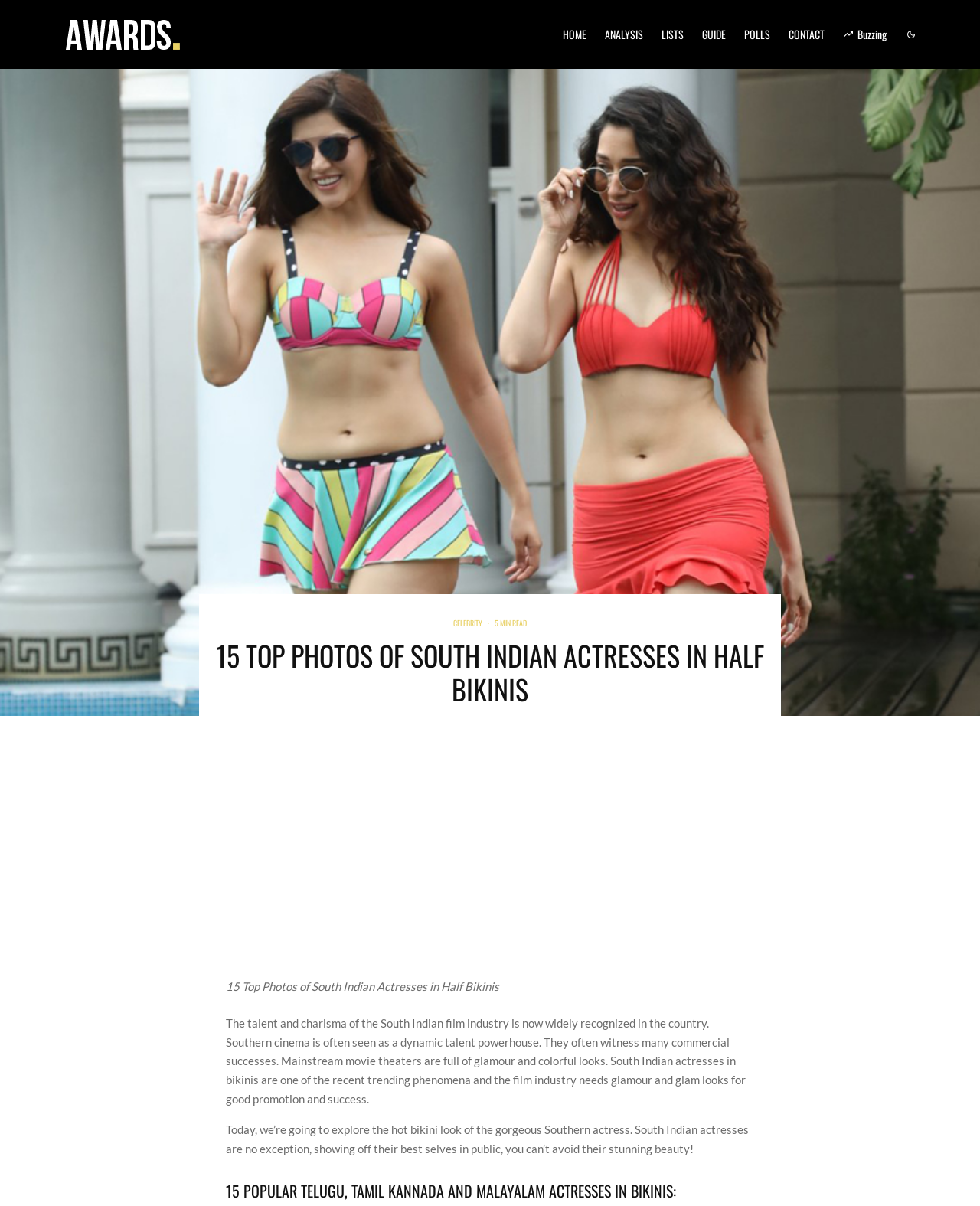Write an elaborate caption that captures the essence of the webpage.

This webpage is about showcasing the top 15 photos of South Indian actresses in half bikinis. At the top, there is a navigation menu with links to "HOME", "ANALYSIS", "LISTS", "GUIDE", "POLLS", "CONTACT", and "Buzzing". Below the navigation menu, there is a large image that takes up most of the width of the page, with the title "15 Top Photos of South Indian Actresses in Half Bikinis" written above it.

To the right of the image, there is a section with a heading that reads "15 TOP PHOTOS OF SOUTH INDIAN ACTRESSES IN HALF BIKINIS". Below the heading, there is a short paragraph that introduces the topic, followed by another paragraph that explains the context of South Indian actresses in bikinis. 

Further down, there is a heading that reads "15 POPULAR TELUGU, TAMIL KANNADA AND MALAYALAM ACTRESSES IN BIKINIS:". This section likely contains the main content of the webpage, which is a list of photos of the actresses.

At the bottom of the page, there is a section with links to "ABOUT AWARDS", "PRIVACY POLICY", and "CONTACT", as well as a copyright notice and a credit to the website developer, Digital Invest. There is also an advertisement iframe that takes up a significant portion of the page.